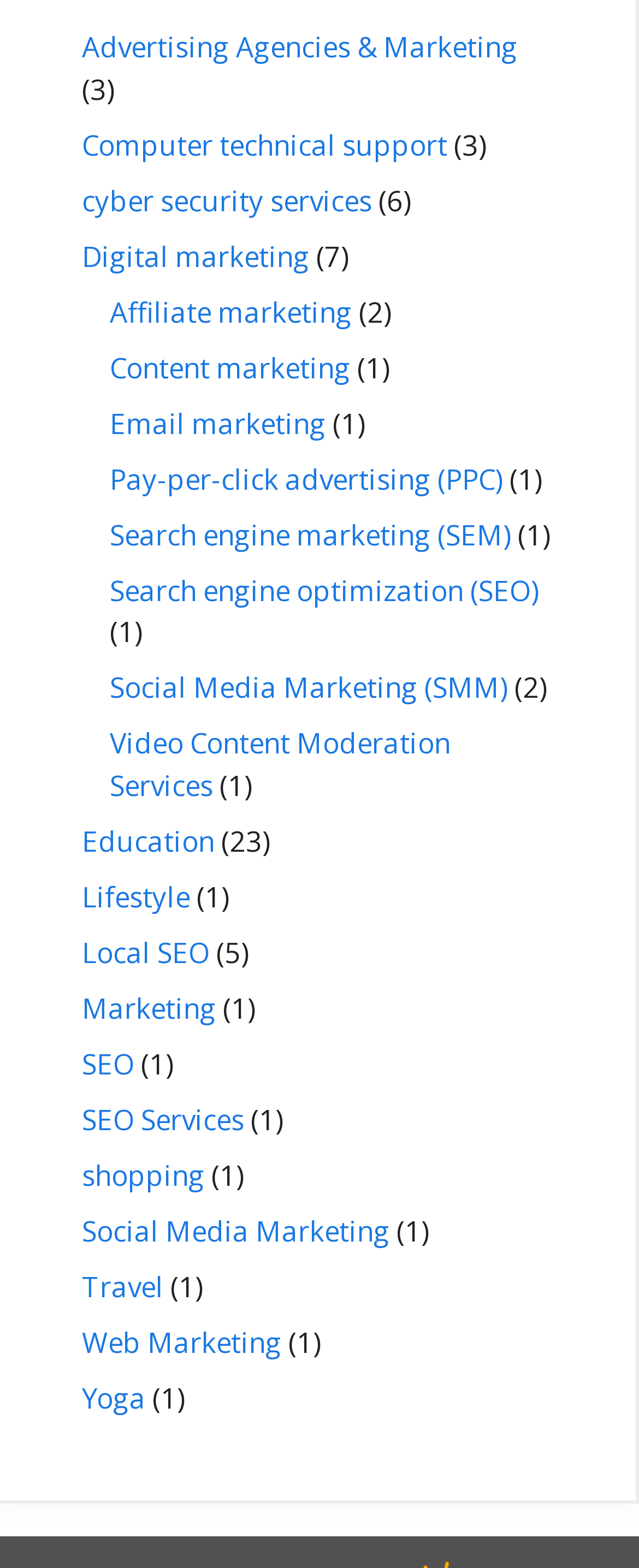Locate the bounding box coordinates of the clickable part needed for the task: "Learn about Search Engine Optimization (SEO)".

[0.172, 0.364, 0.844, 0.388]